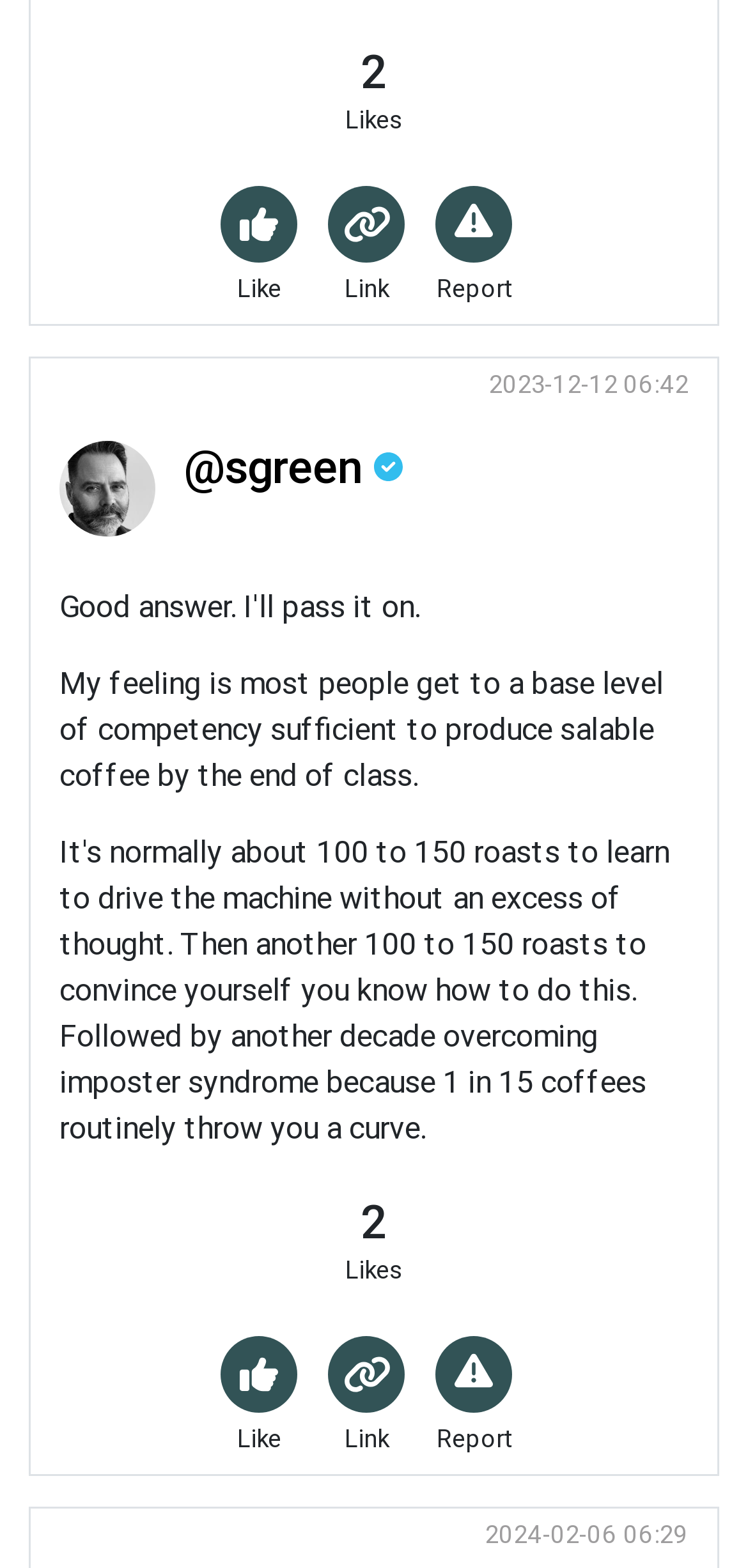Please identify the bounding box coordinates of the clickable area that will allow you to execute the instruction: "Read the 'ALL ABOUT DRY BAGS' heading".

None